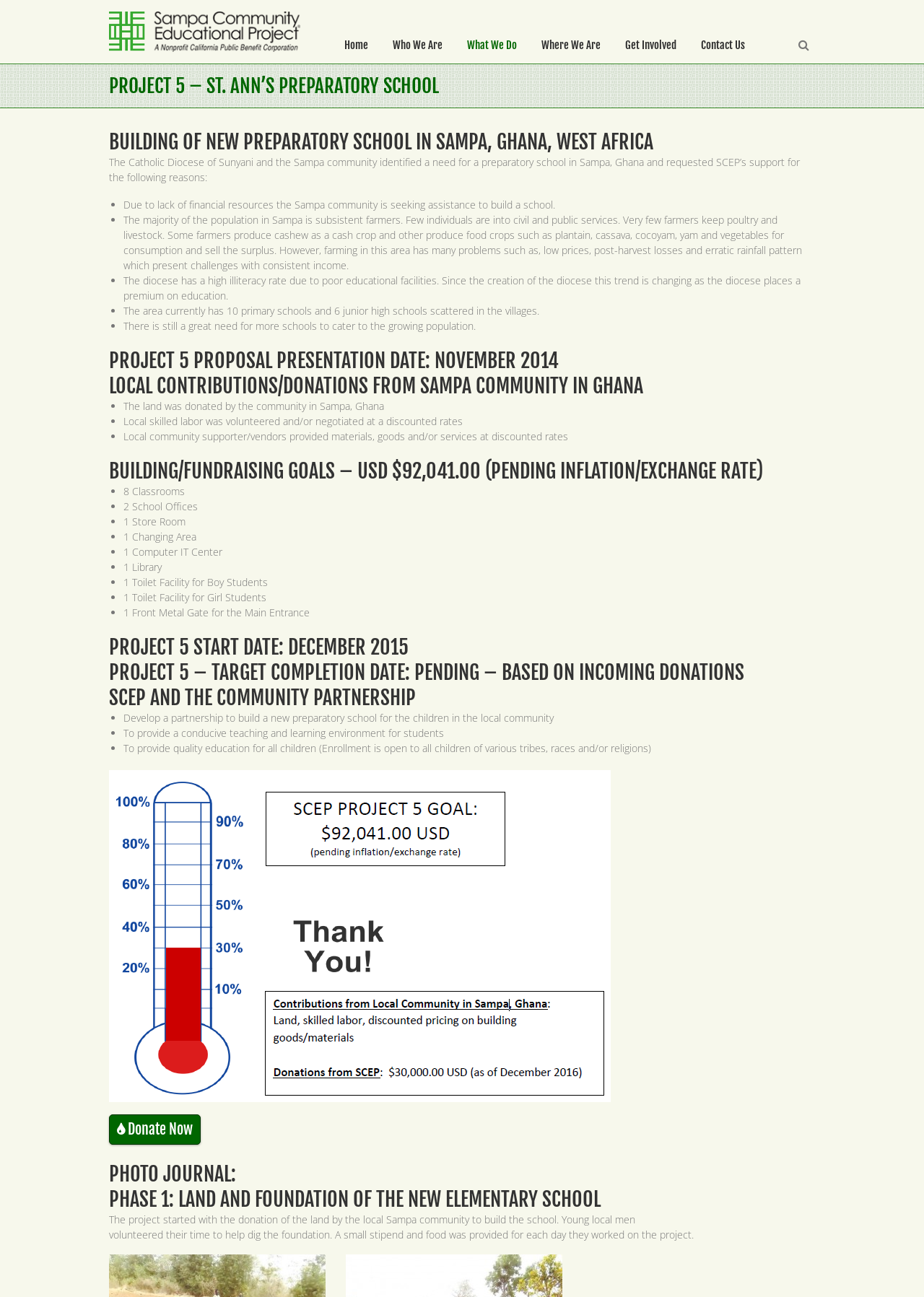Offer a comprehensive description of the webpage’s content and structure.

The webpage is about Project 5, a nonprofit initiative to build a new preparatory school in Sampa, Ghana, West Africa. At the top of the page, there is a heading with the project's title, accompanied by a link and an image with the same title. Below this, there is a brief description of the project, stating that it is a nonprofit California public benefit corporation.

The main content of the page is divided into sections, each with its own heading. The first section describes the need for a new school in Sampa, citing reasons such as lack of financial resources, subsistence farming, and a high illiteracy rate. This section also lists the current educational facilities in the area.

The next section presents the project proposal, including the presentation date, local contributions, and fundraising goals. The fundraising goals are listed in detail, including the construction of classrooms, offices, a store room, and other facilities.

Following this, there are sections on the project's start date, target completion date, and the partnership between SCEP and the local community. The partnership aims to provide a conducive teaching and learning environment and quality education for all children.

The page also features an image with the caption "SCEP Project Goal" and a "Donate Now" button. At the bottom of the page, there is a photo journal section, which appears to be a heading for a future section, as it does not contain any images or content.

There are six navigation links at the top of the page, labeled "Home", "Who We Are", "What We Do", "Where We Are", "Get Involved", and "Contact Us".